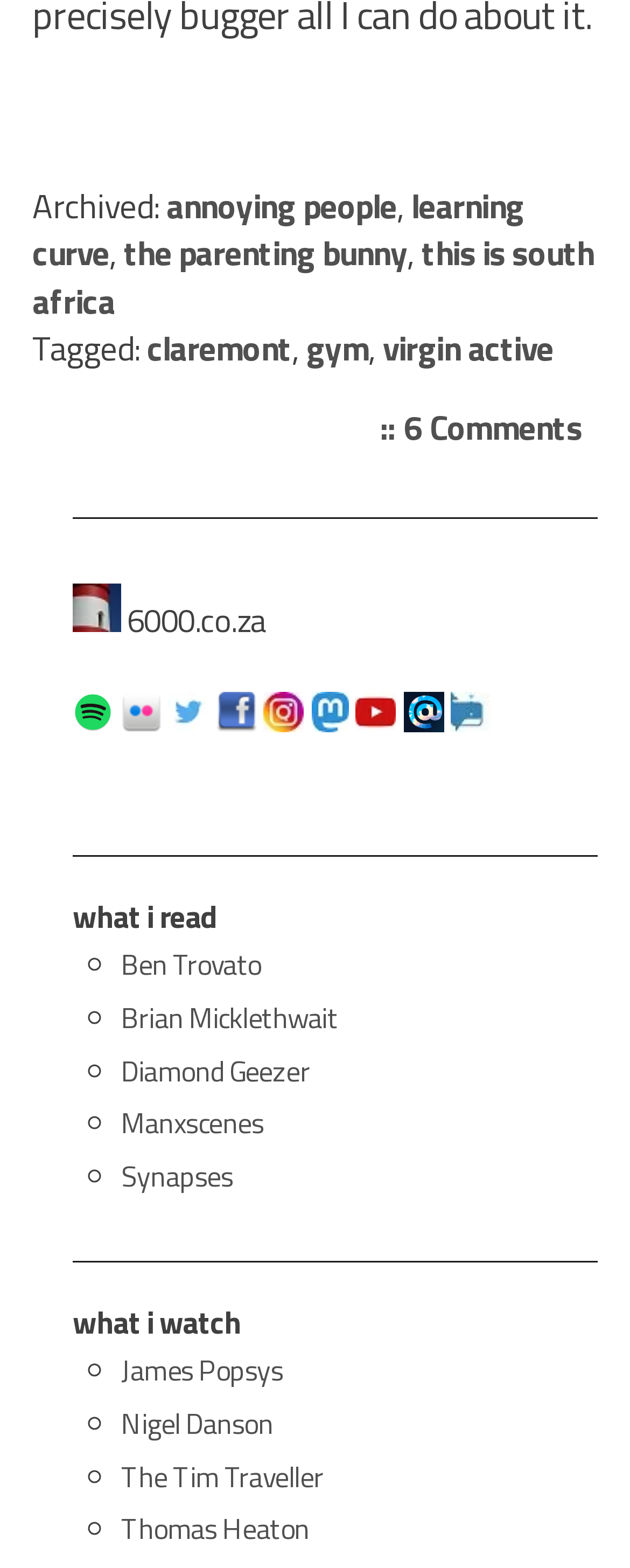Determine the bounding box coordinates of the element's region needed to click to follow the instruction: "Open 'Spotify'". Provide these coordinates as four float numbers between 0 and 1, formatted as [left, top, right, bottom].

[0.115, 0.439, 0.191, 0.476]